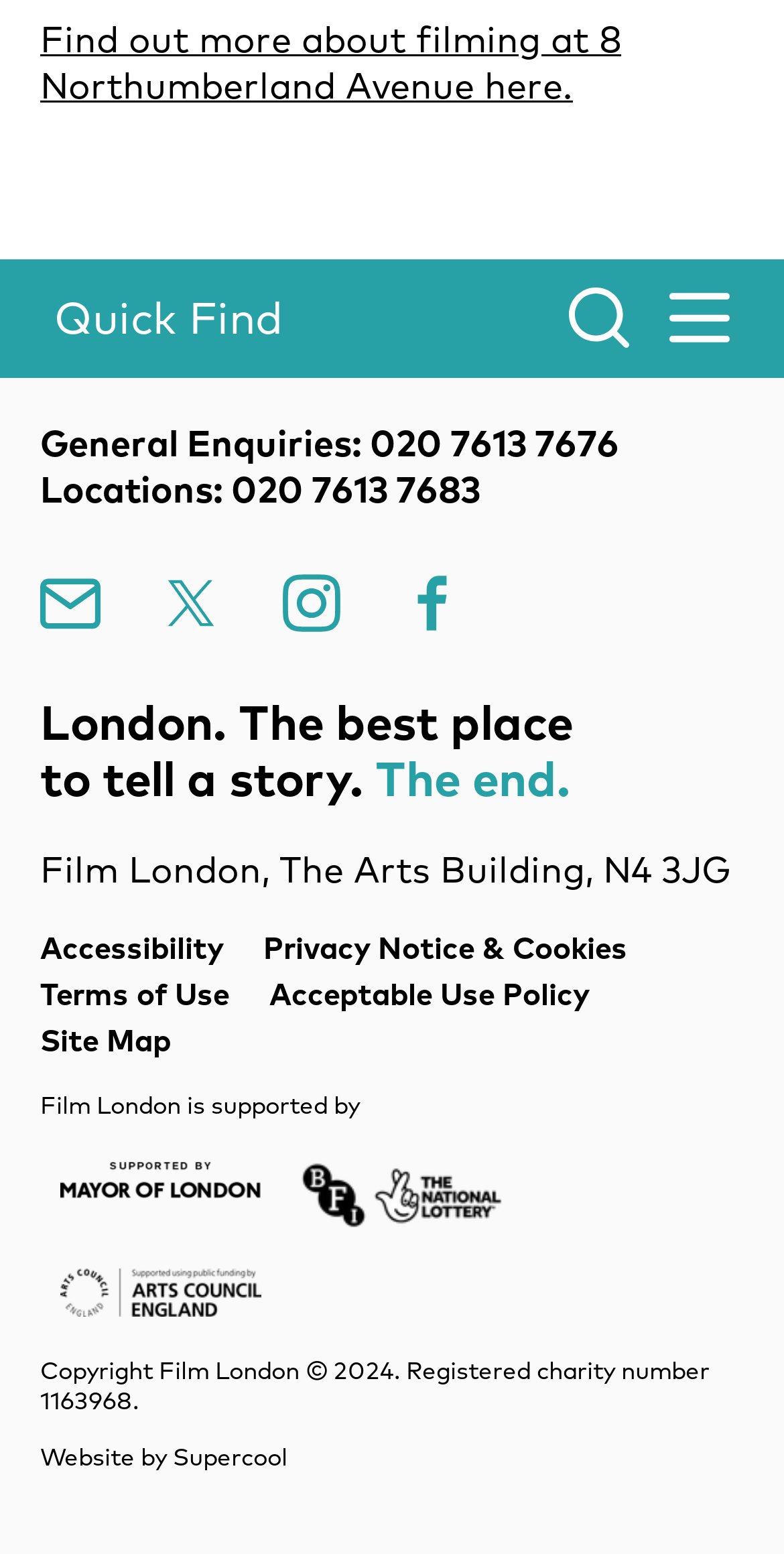Please determine the bounding box coordinates of the element's region to click for the following instruction: "Search on the website".

[0.0, 0.167, 1.0, 0.243]